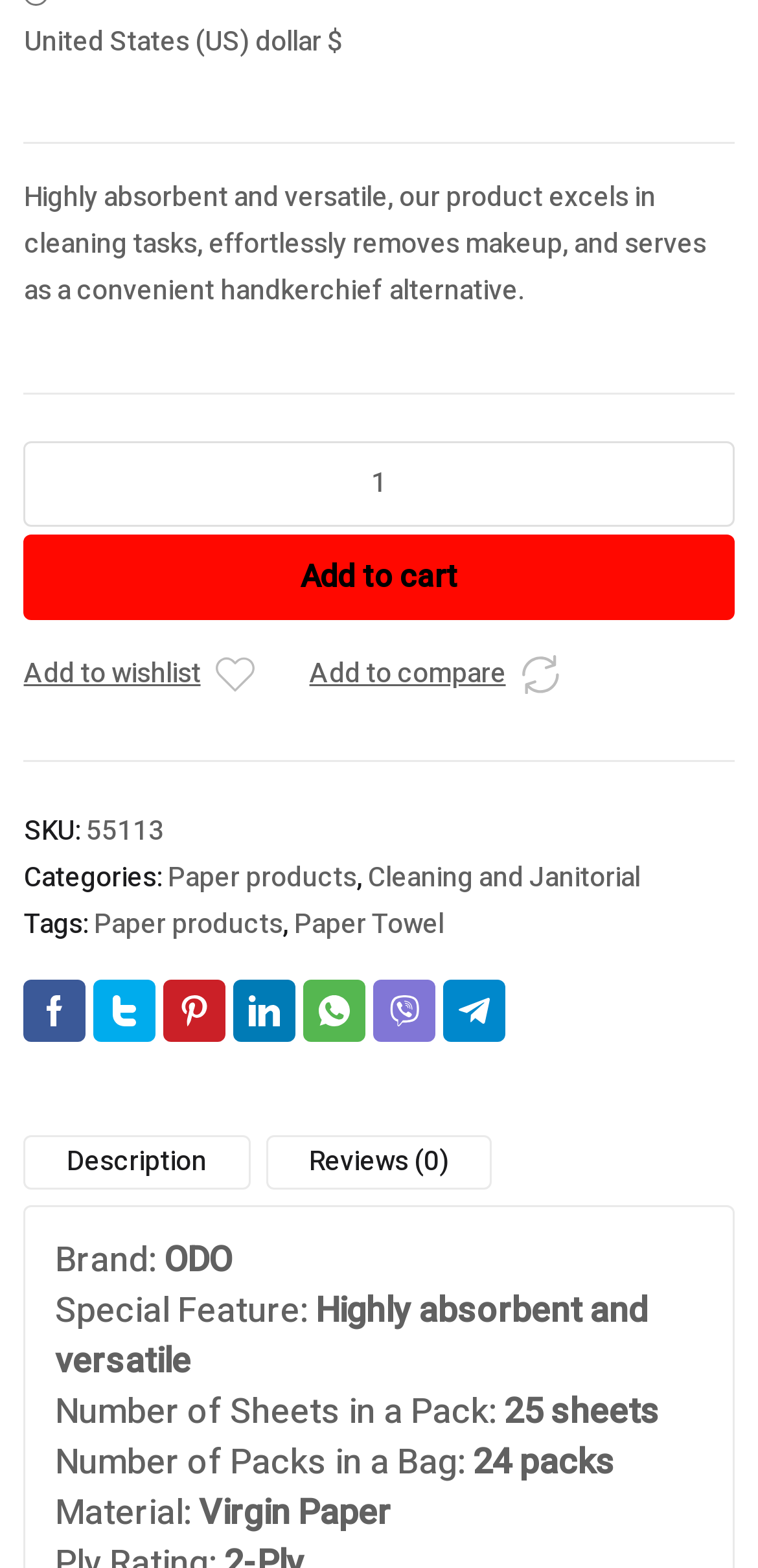Please locate the UI element described by "Description" and provide its bounding box coordinates.

[0.034, 0.725, 0.327, 0.757]